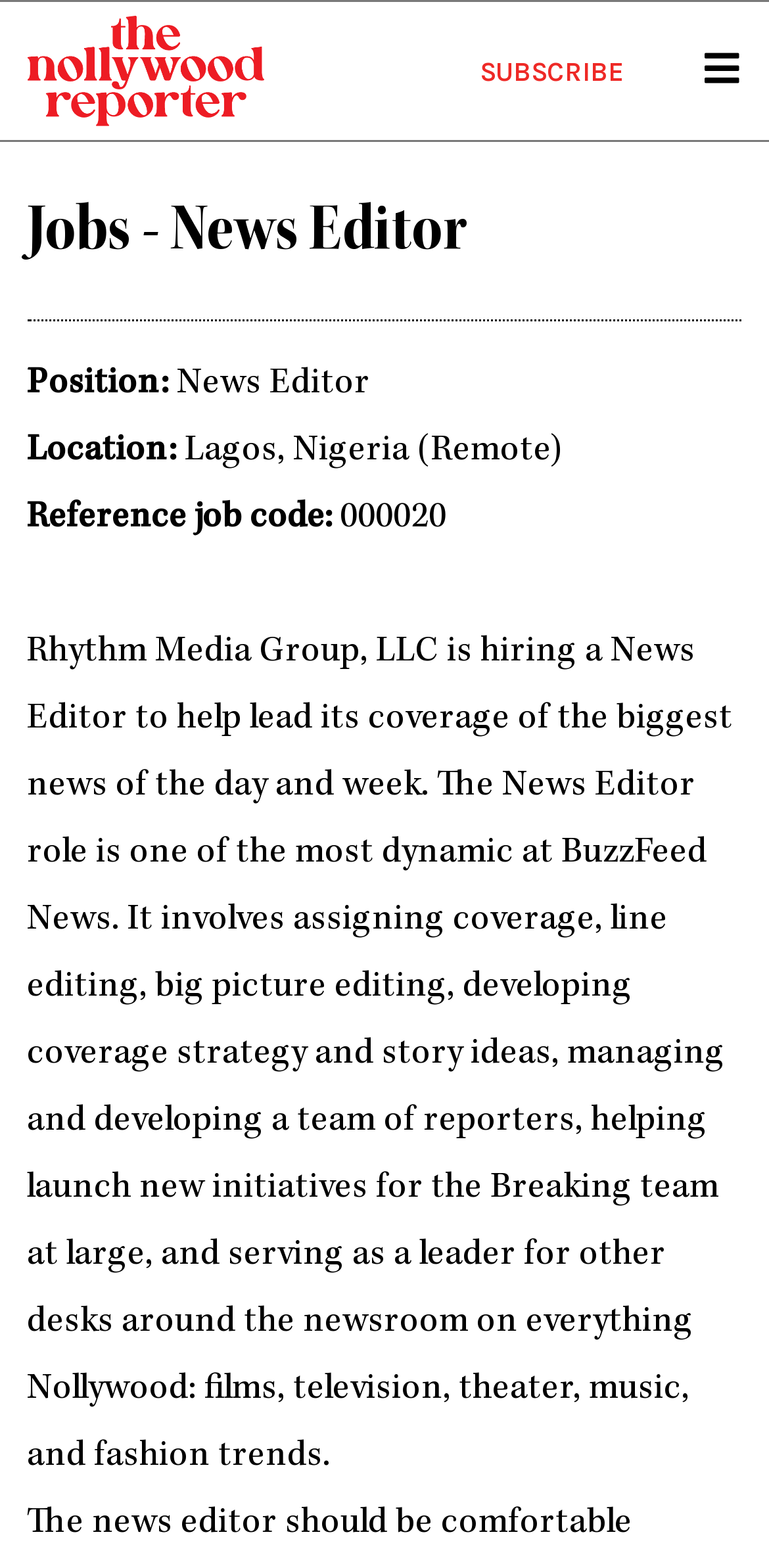Review the image closely and give a comprehensive answer to the question: What is the company hiring for the job?

The company hiring for the job is Rhythm Media Group, LLC, which is mentioned in the job description as the employer.